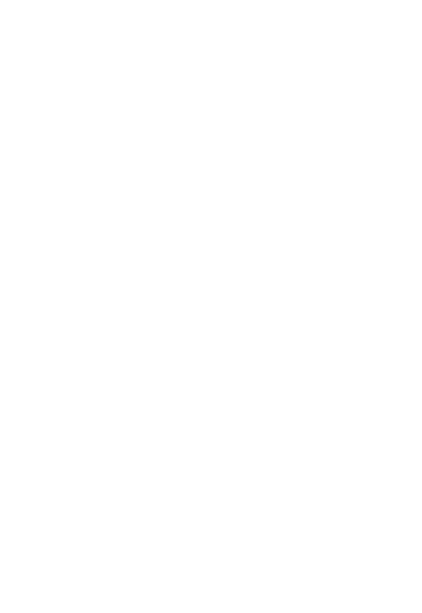What type of service might this logo be part of?
Provide a detailed and extensive answer to the question.

This logo could be part of a promotional campaign or feature on a website dedicated to fashion, personal shopping, or a related service, as it is associated with the phrase 'Your Style Your Story' and suggests a focus on personal expression and individuality in fashion choices.